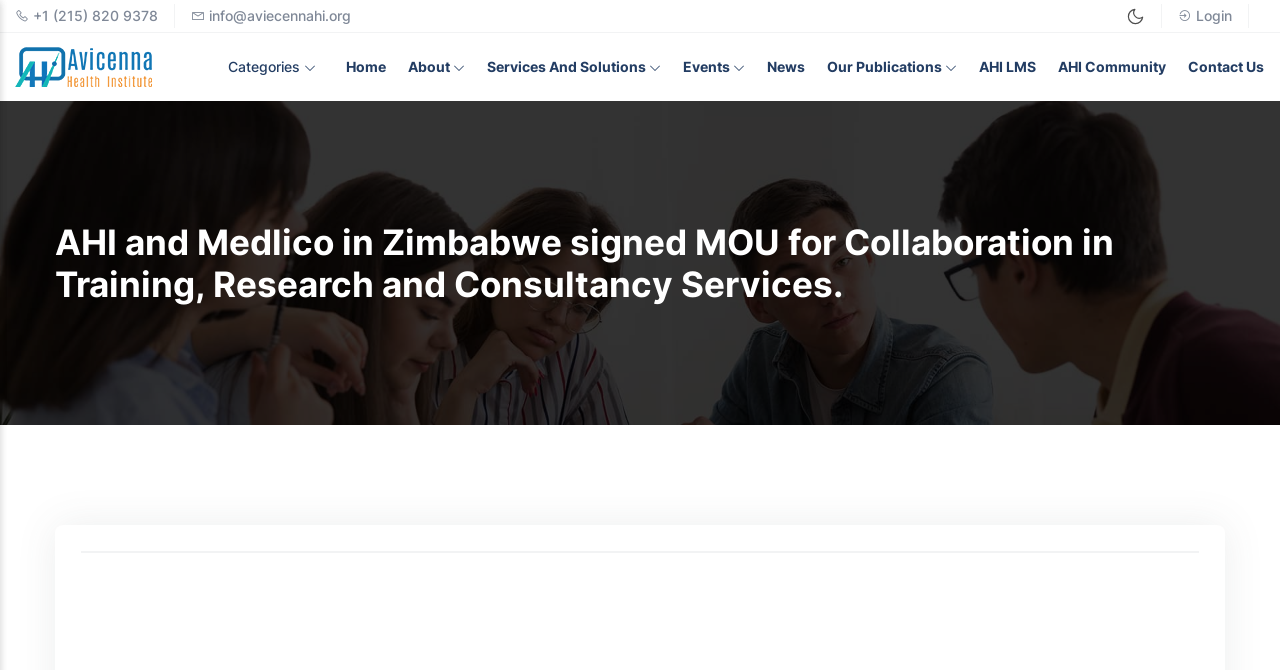Please determine the bounding box coordinates of the element's region to click for the following instruction: "Read the news".

[0.599, 0.087, 0.629, 0.161]